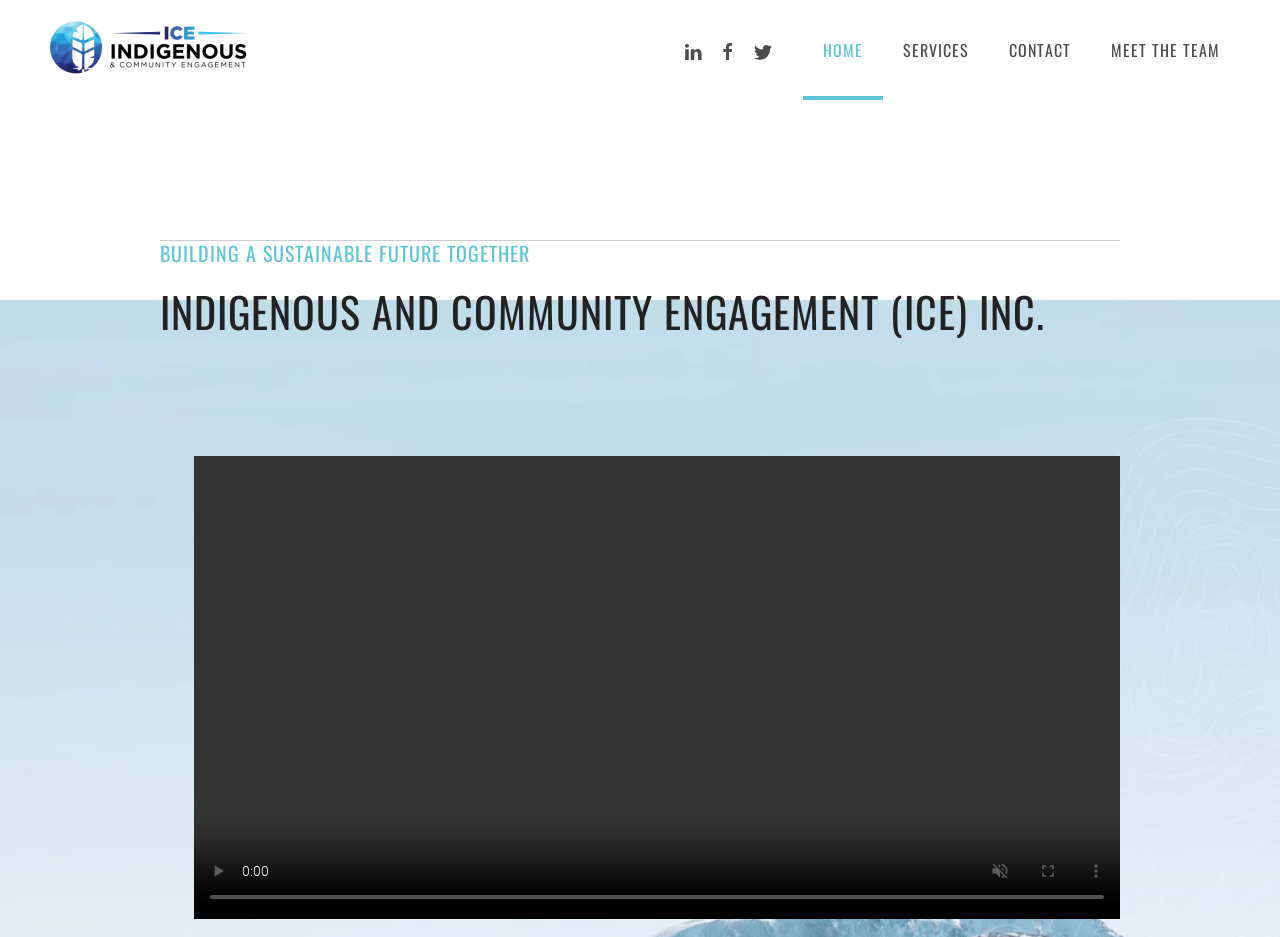From the given element description: "Skip to main content", find the bounding box for the UI element. Provide the coordinates as four float numbers between 0 and 1, in the order [left, top, right, bottom].

[0.035, 0.05, 0.153, 0.072]